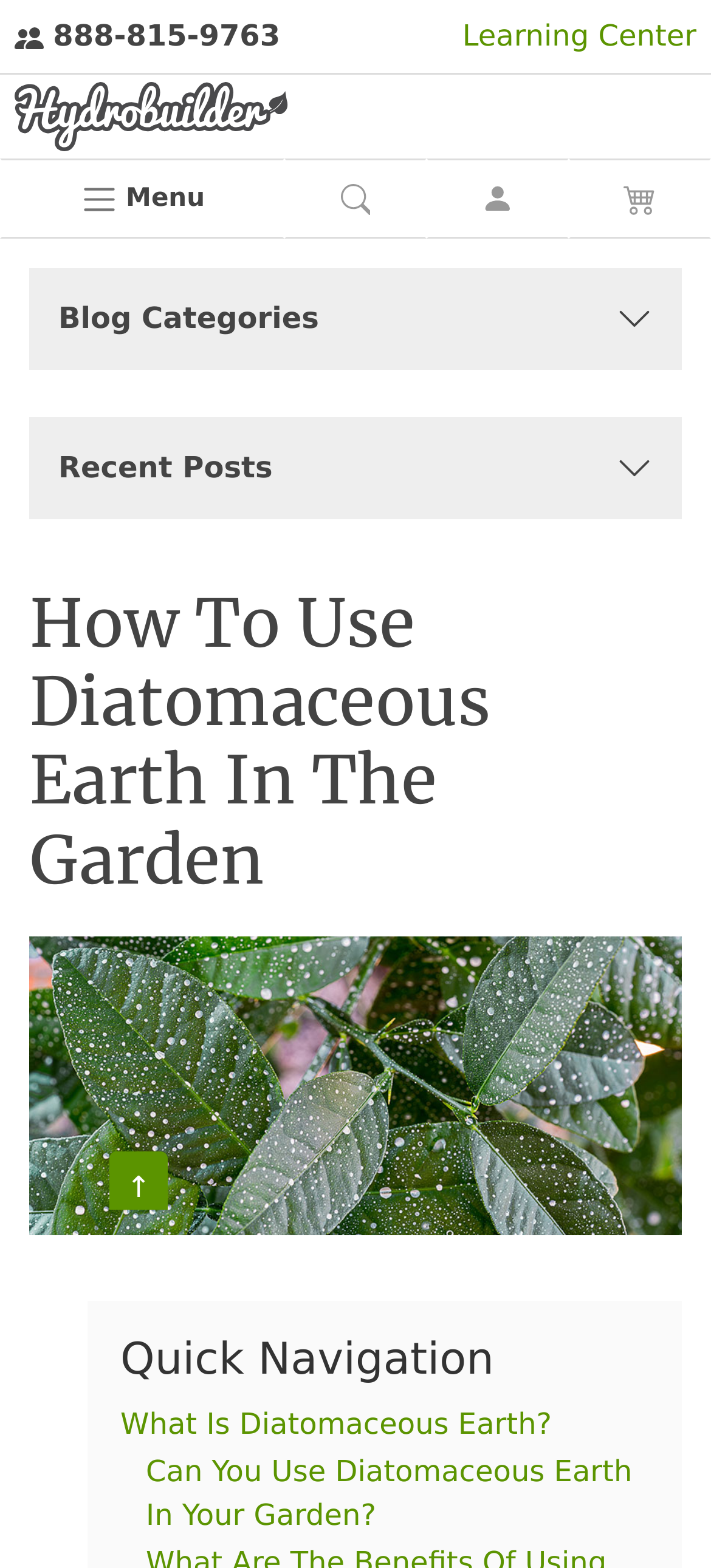Pinpoint the bounding box coordinates for the area that should be clicked to perform the following instruction: "Toggle navigation".

[0.0, 0.101, 0.4, 0.152]